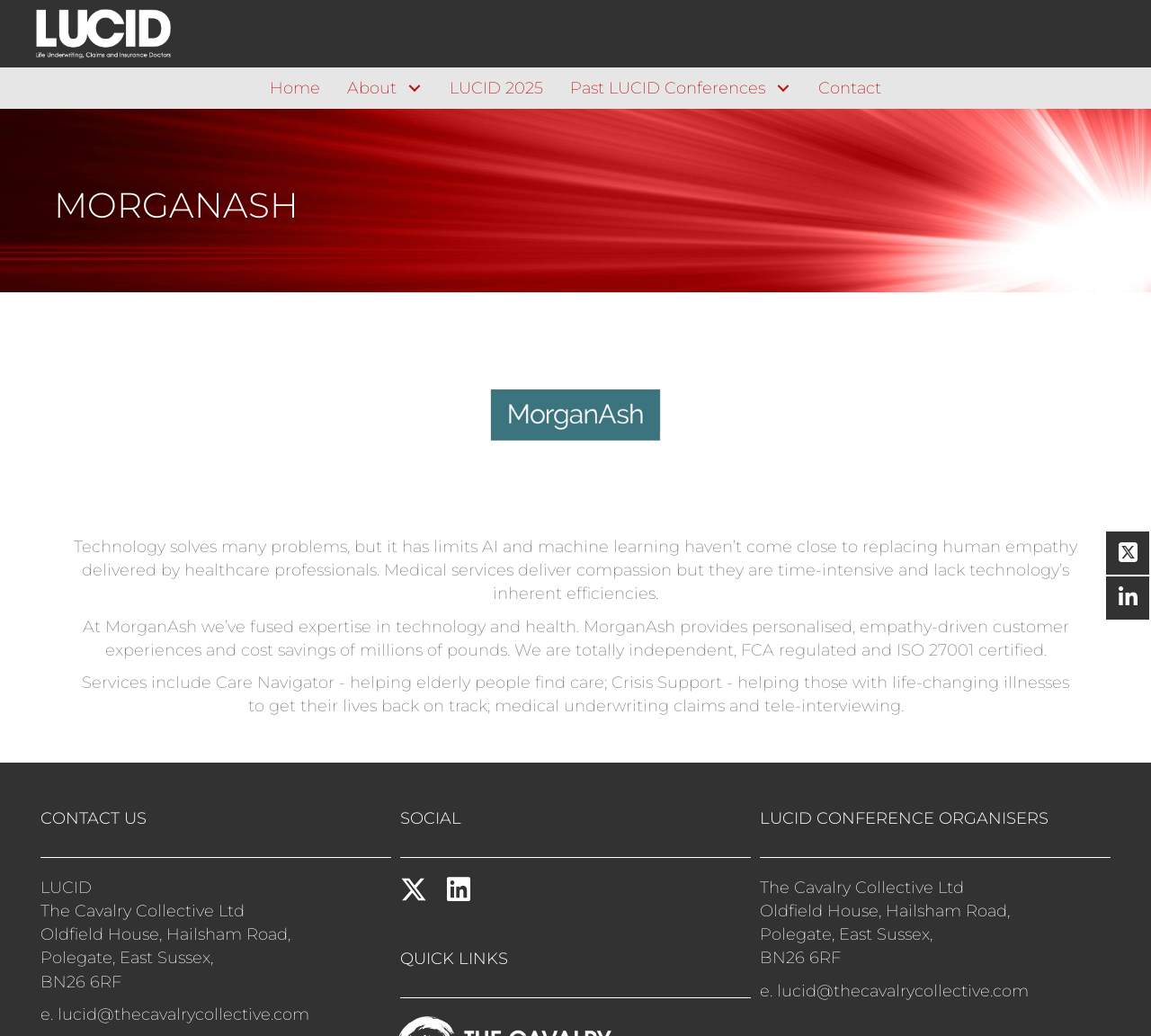Using the description "aria-label="X (Twitter)" title="X (Twitter)"", predict the bounding box of the relevant HTML element.

[0.348, 0.846, 0.371, 0.872]